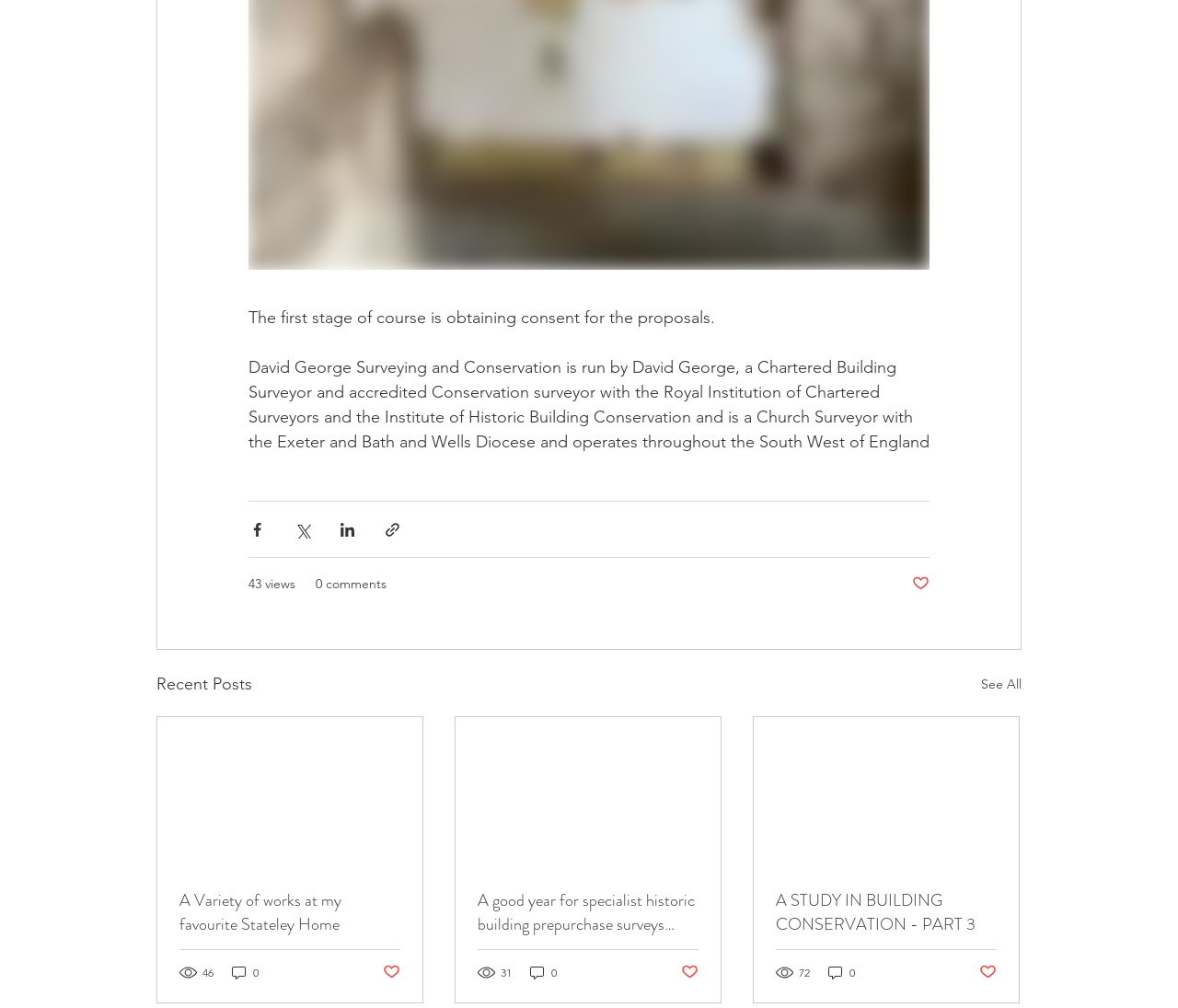Could you indicate the bounding box coordinates of the region to click in order to complete this instruction: "View recent post".

[0.134, 0.712, 0.359, 0.995]